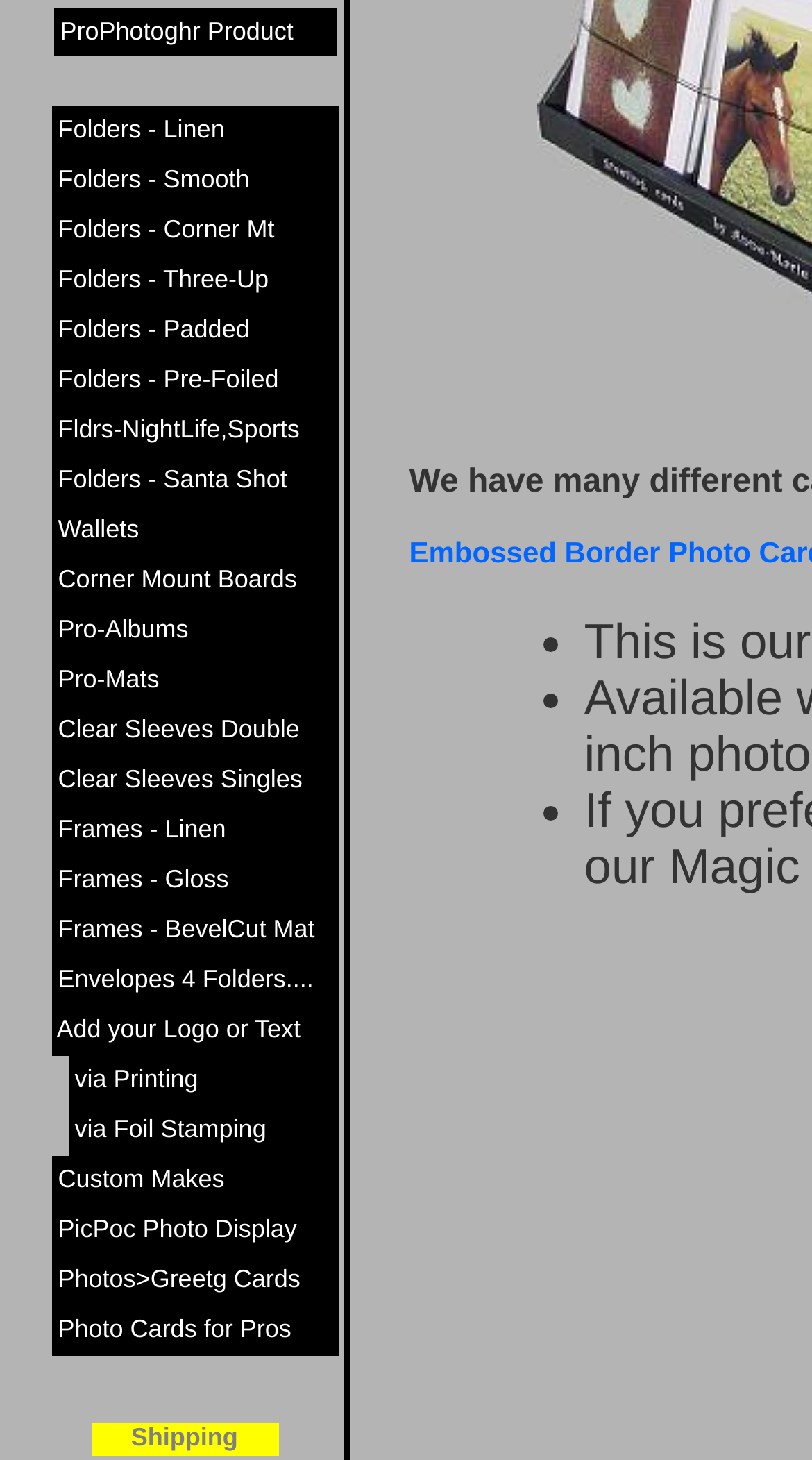Identify the bounding box of the HTML element described here: "Add your Logo or Text". Provide the coordinates as four float numbers between 0 and 1: [left, top, right, bottom].

[0.07, 0.695, 0.37, 0.715]